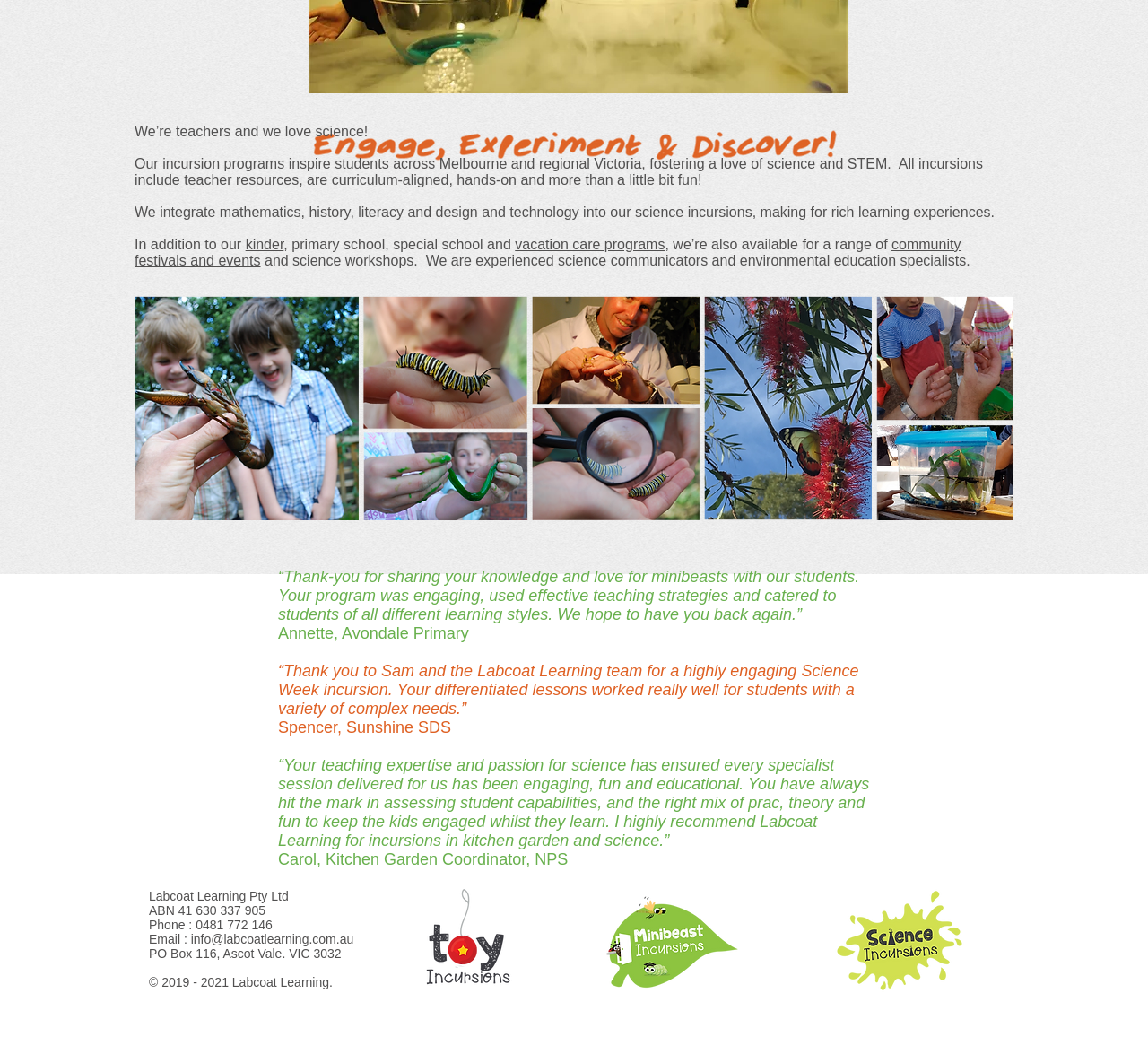Using the description "Various & Interesting", predict the bounding box of the relevant HTML element.

None